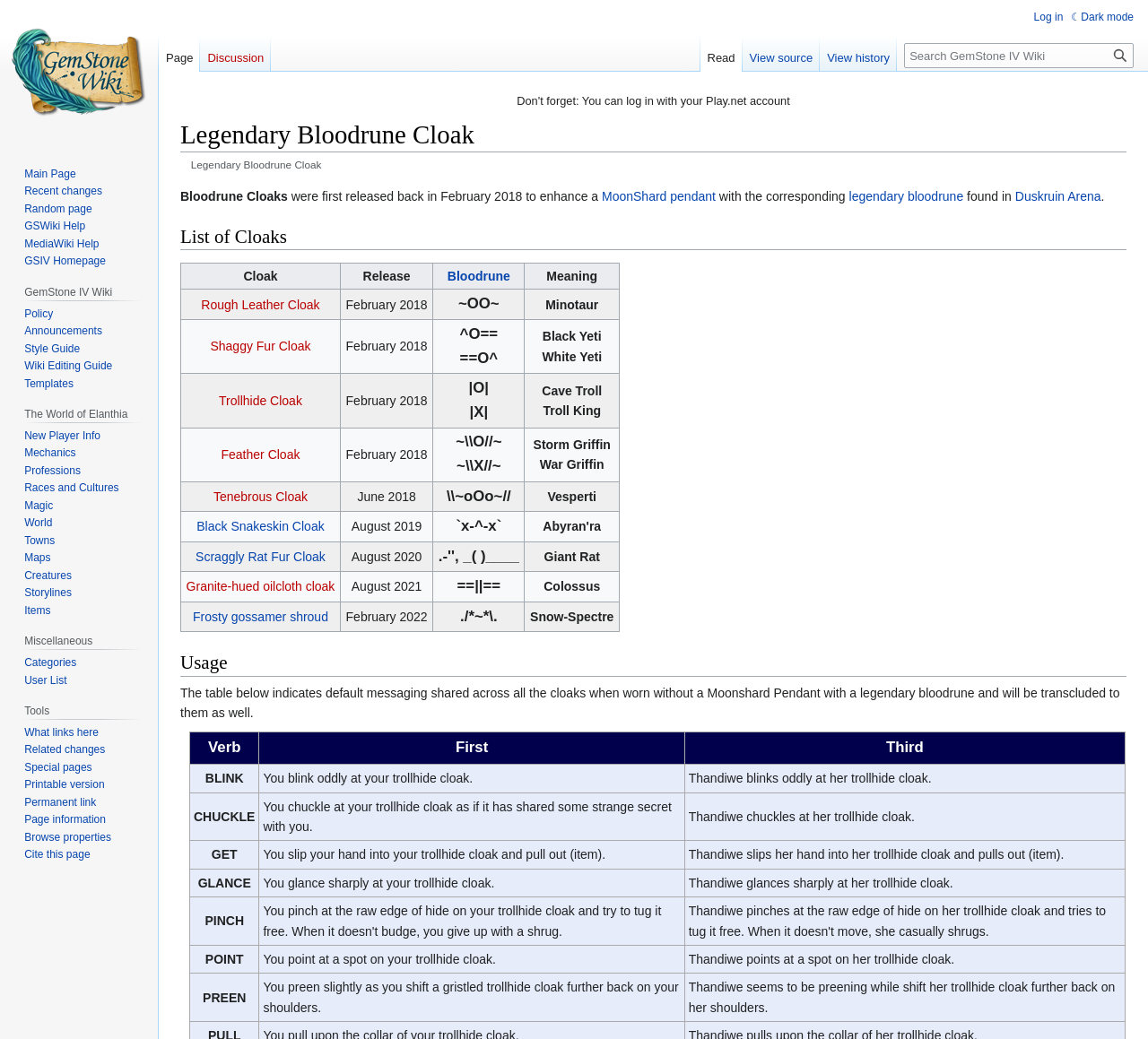Using the provided description parent_node: Funding aria-label="Expand Menu", find the bounding box coordinates for the UI element. Provide the coordinates in (top-left x, top-left y, bottom-right x, bottom-right y) format, ensuring all values are between 0 and 1.

None